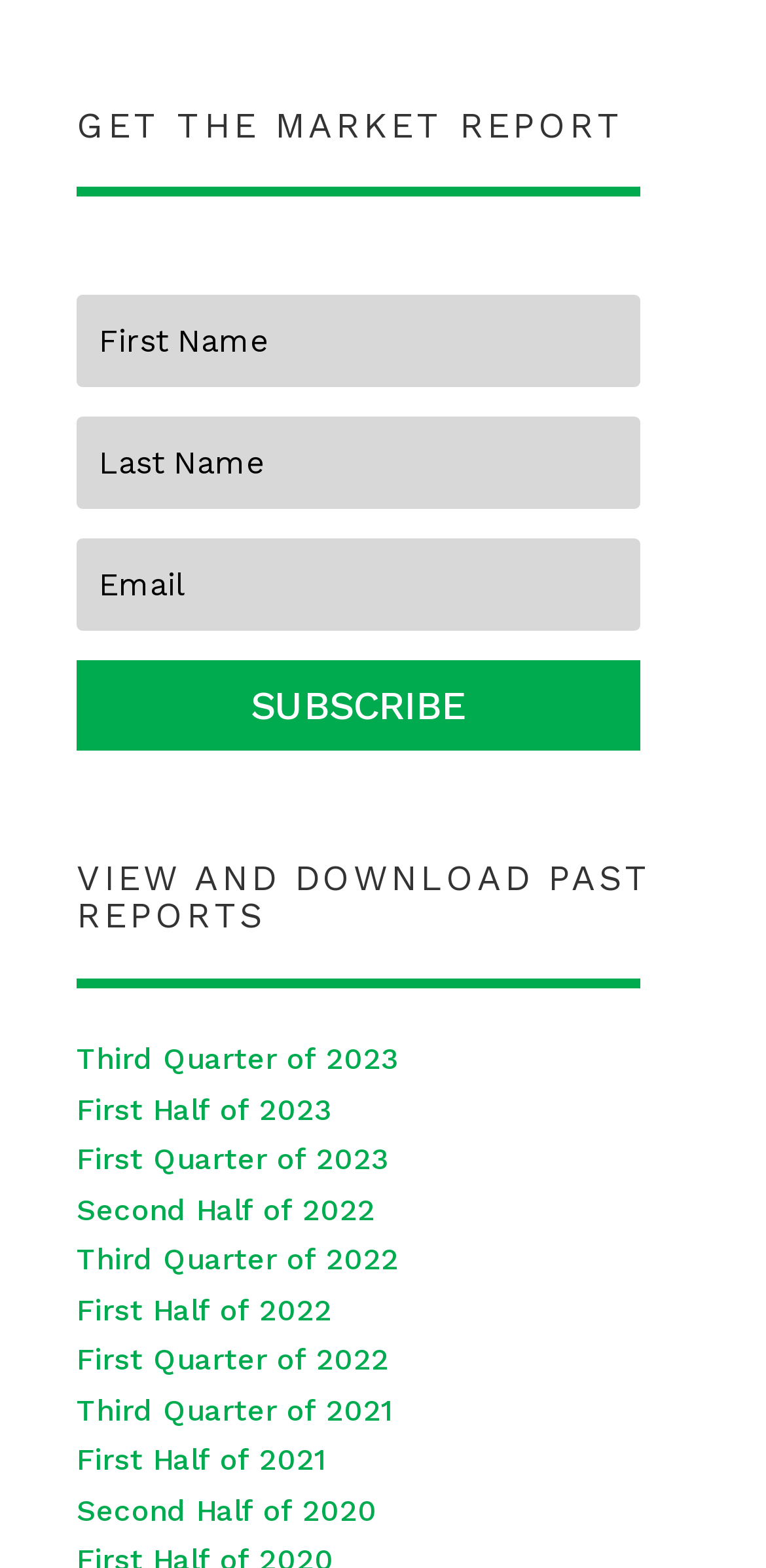Using the format (top-left x, top-left y, bottom-right x, bottom-right y), provide the bounding box coordinates for the described UI element. All values should be floating point numbers between 0 and 1: title="Facebook"

None